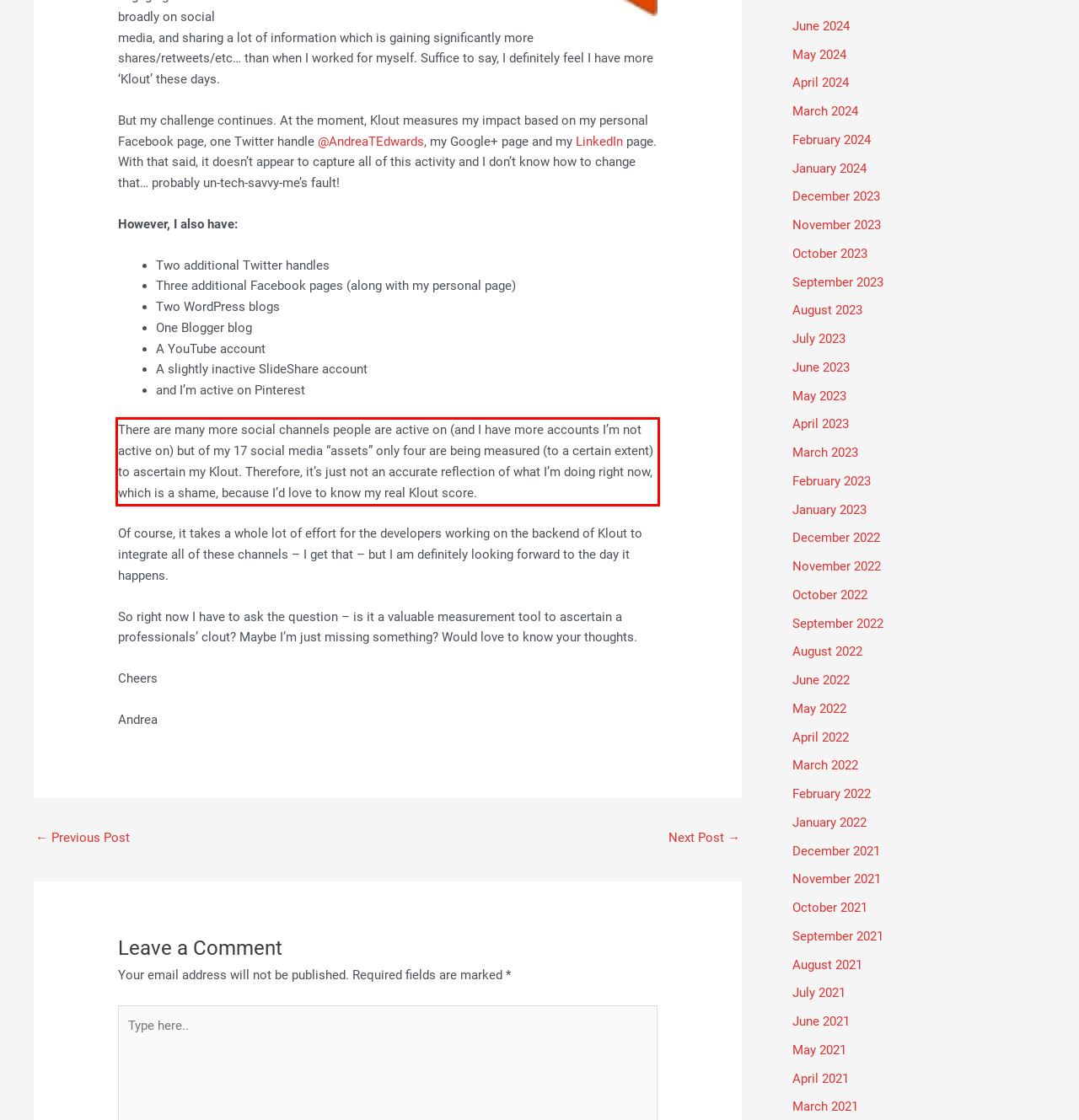There is a screenshot of a webpage with a red bounding box around a UI element. Please use OCR to extract the text within the red bounding box.

There are many more social channels people are active on (and I have more accounts I’m not active on) but of my 17 social media “assets” only four are being measured (to a certain extent) to ascertain my Klout. Therefore, it’s just not an accurate reflection of what I’m doing right now, which is a shame, because I’d love to know my real Klout score.